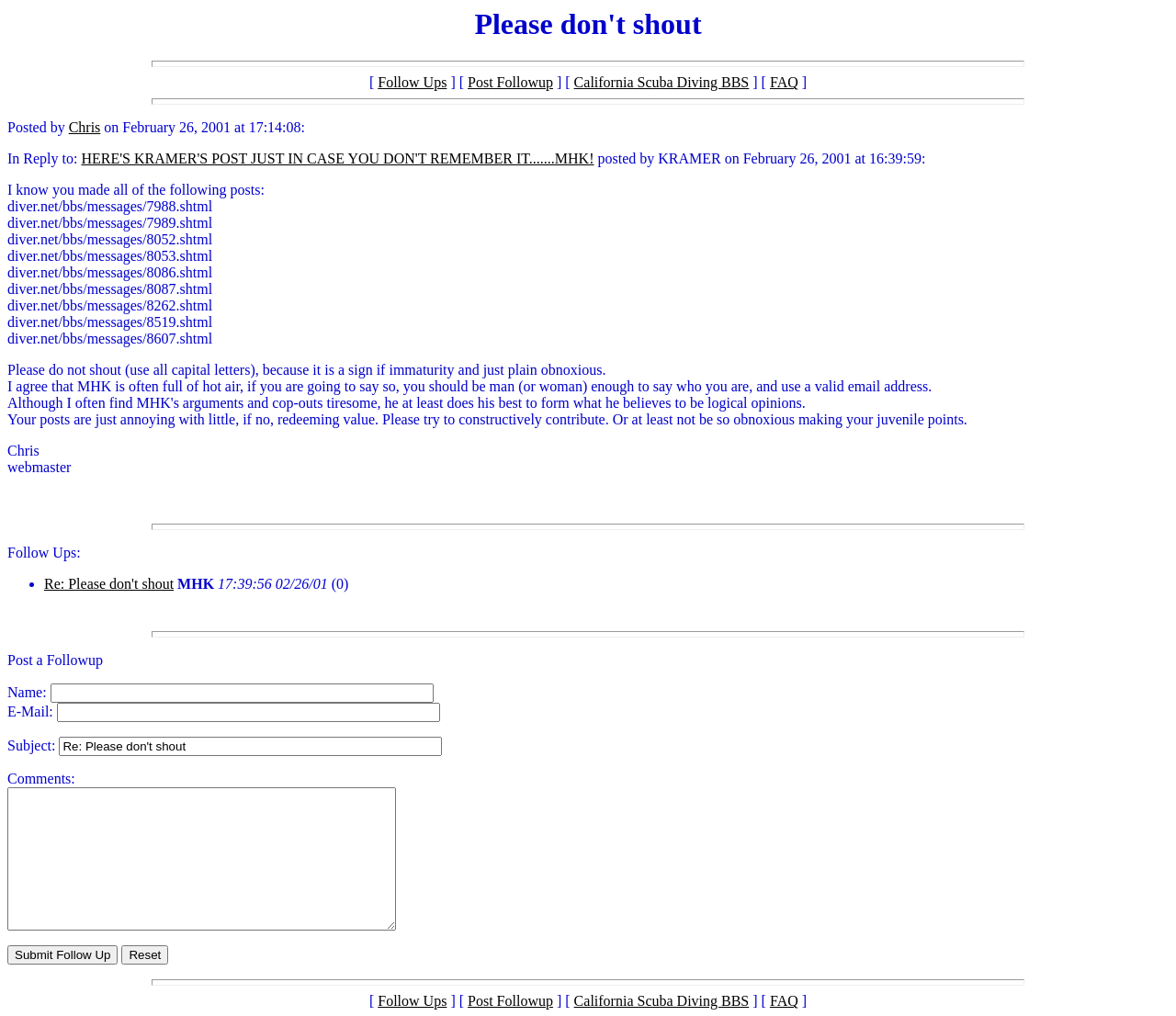How many textboxes are there in the webpage?
Give a single word or phrase answer based on the content of the image.

4